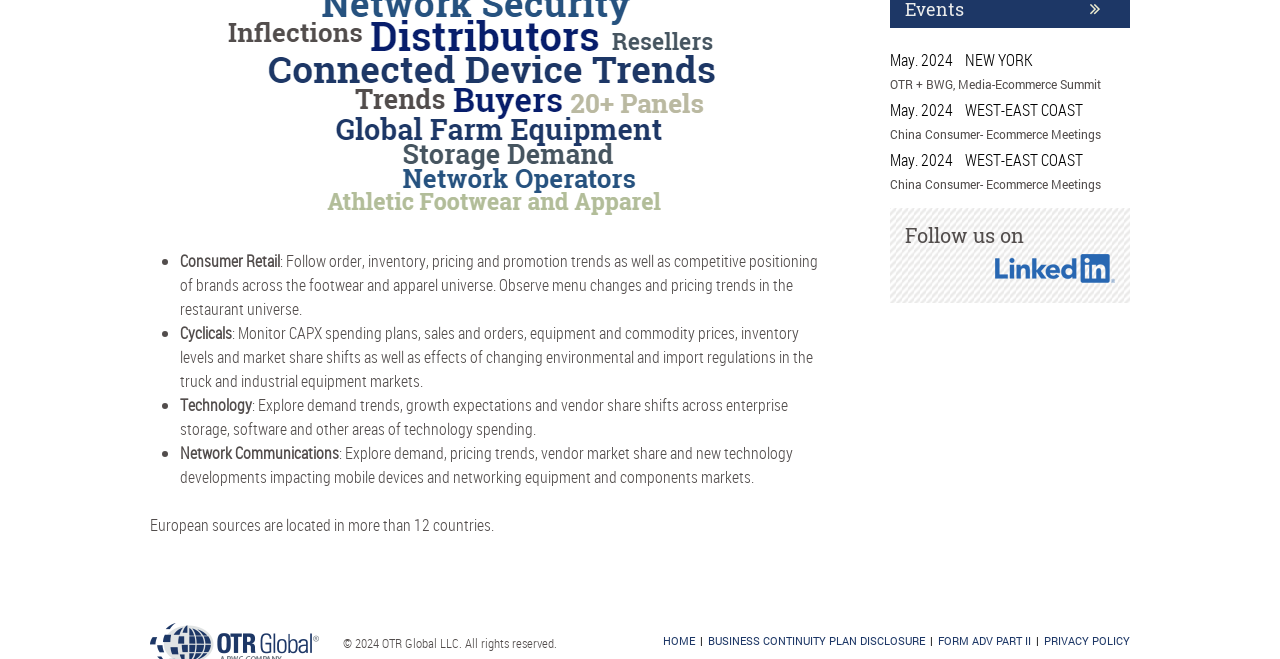Using the webpage screenshot, find the UI element described by Home. Provide the bounding box coordinates in the format (top-left x, top-left y, bottom-right x, bottom-right y), ensuring all values are floating point numbers between 0 and 1.

[0.518, 0.961, 0.543, 0.984]